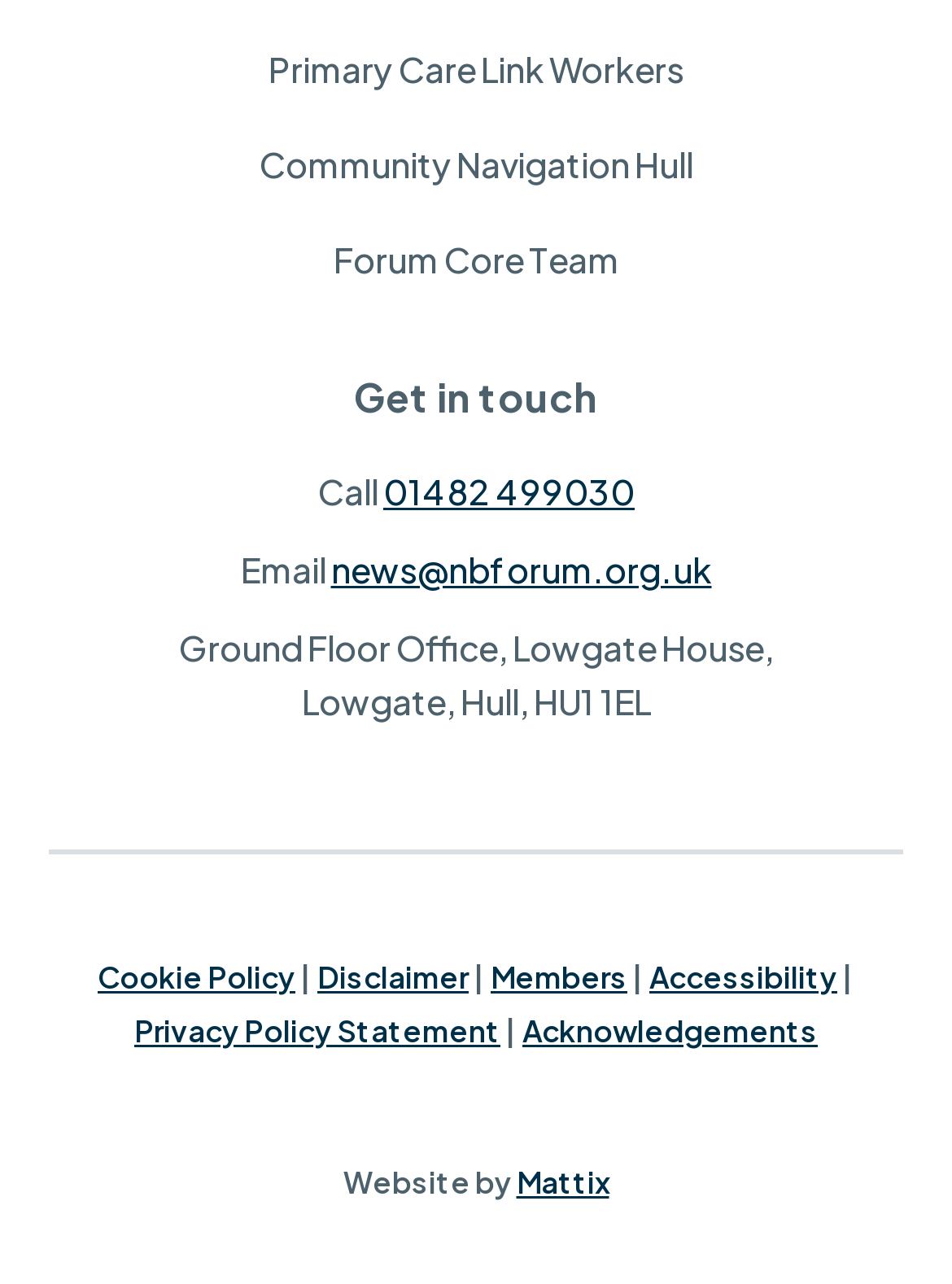Find the bounding box of the element with the following description: "Primary Care Link Workers". The coordinates must be four float numbers between 0 and 1, formatted as [left, top, right, bottom].

[0.282, 0.023, 0.718, 0.084]